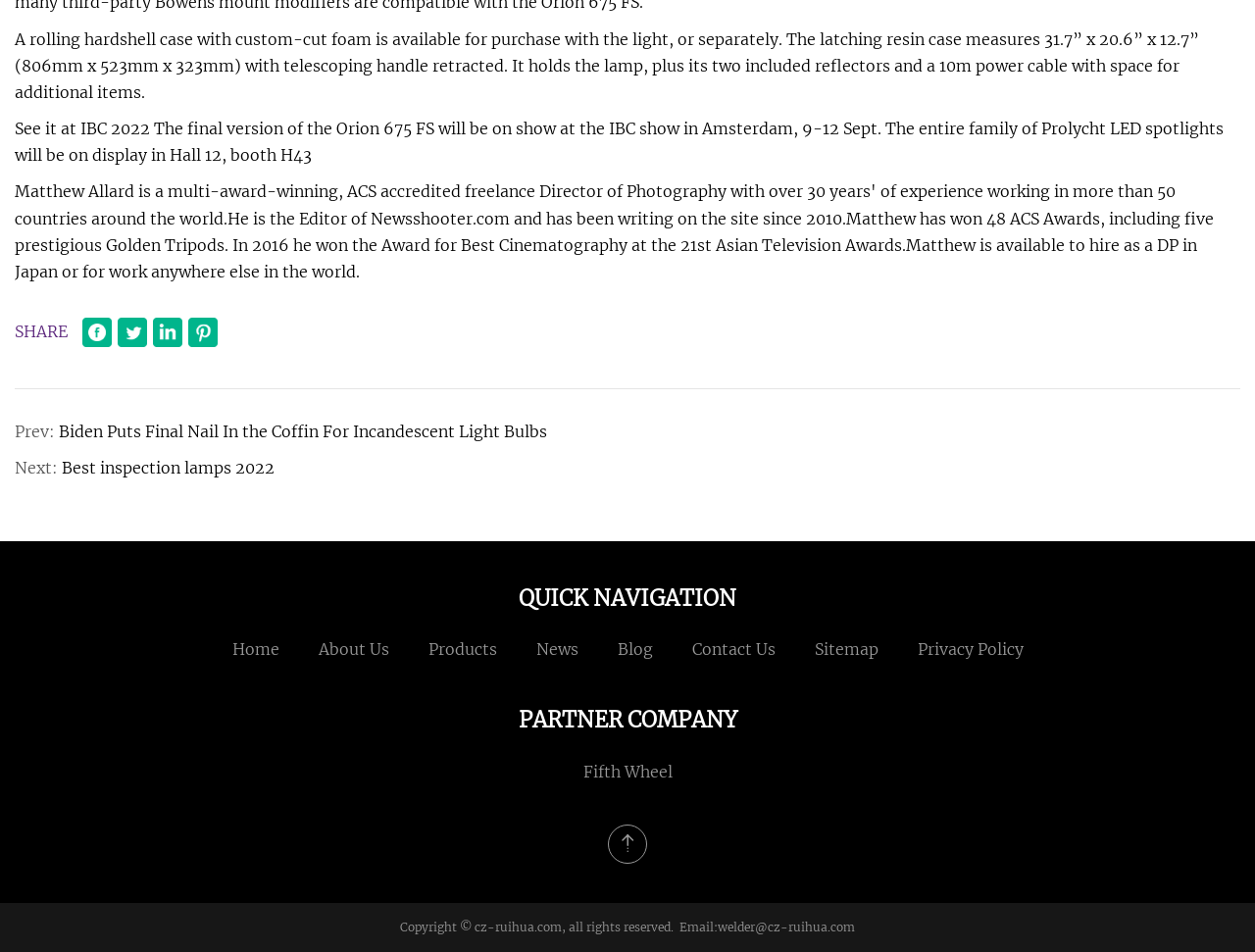How many social media platforms are available for sharing?
By examining the image, provide a one-word or phrase answer.

5